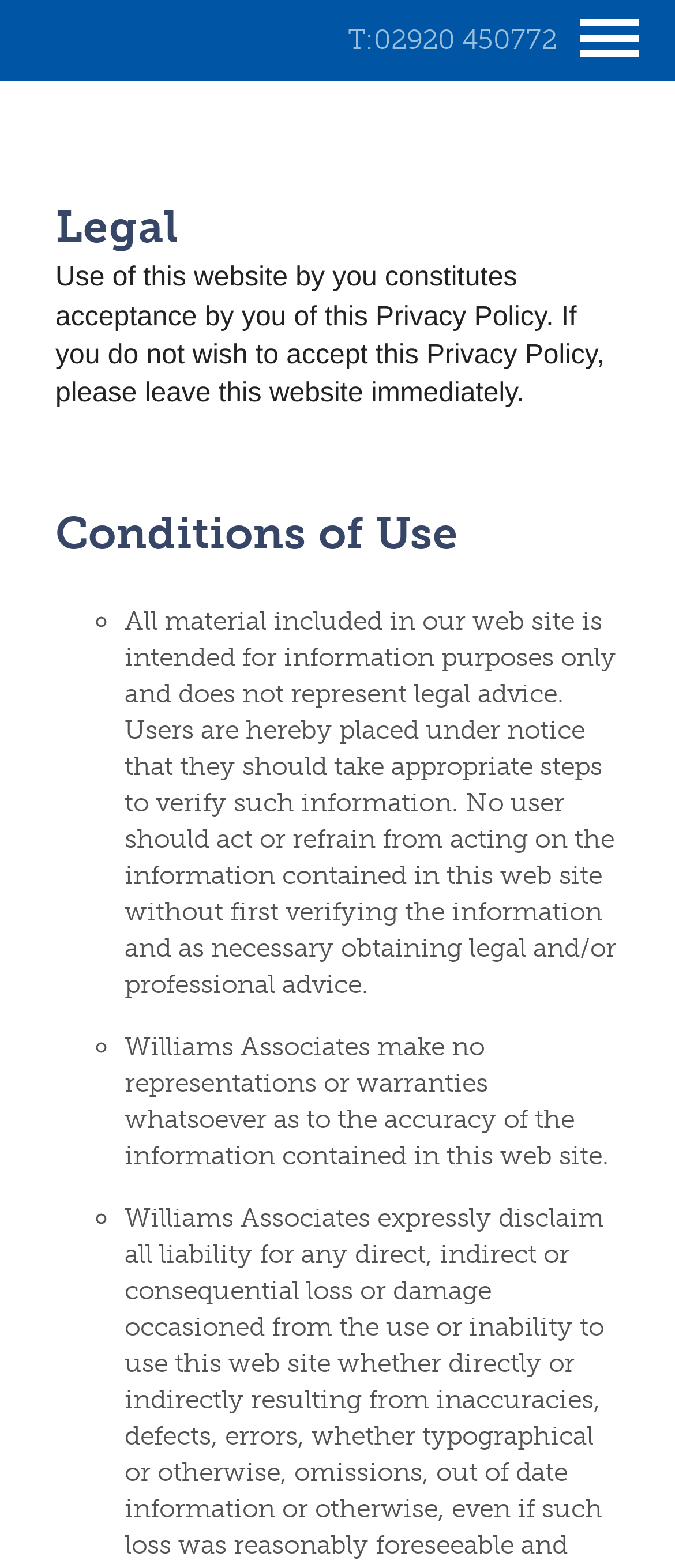Please provide the bounding box coordinates in the format (top-left x, top-left y, bottom-right x, bottom-right y). Remember, all values are floating point numbers between 0 and 1. What is the bounding box coordinate of the region described as: parent_node: T:02920 450772

[0.846, 0.0, 0.959, 0.049]